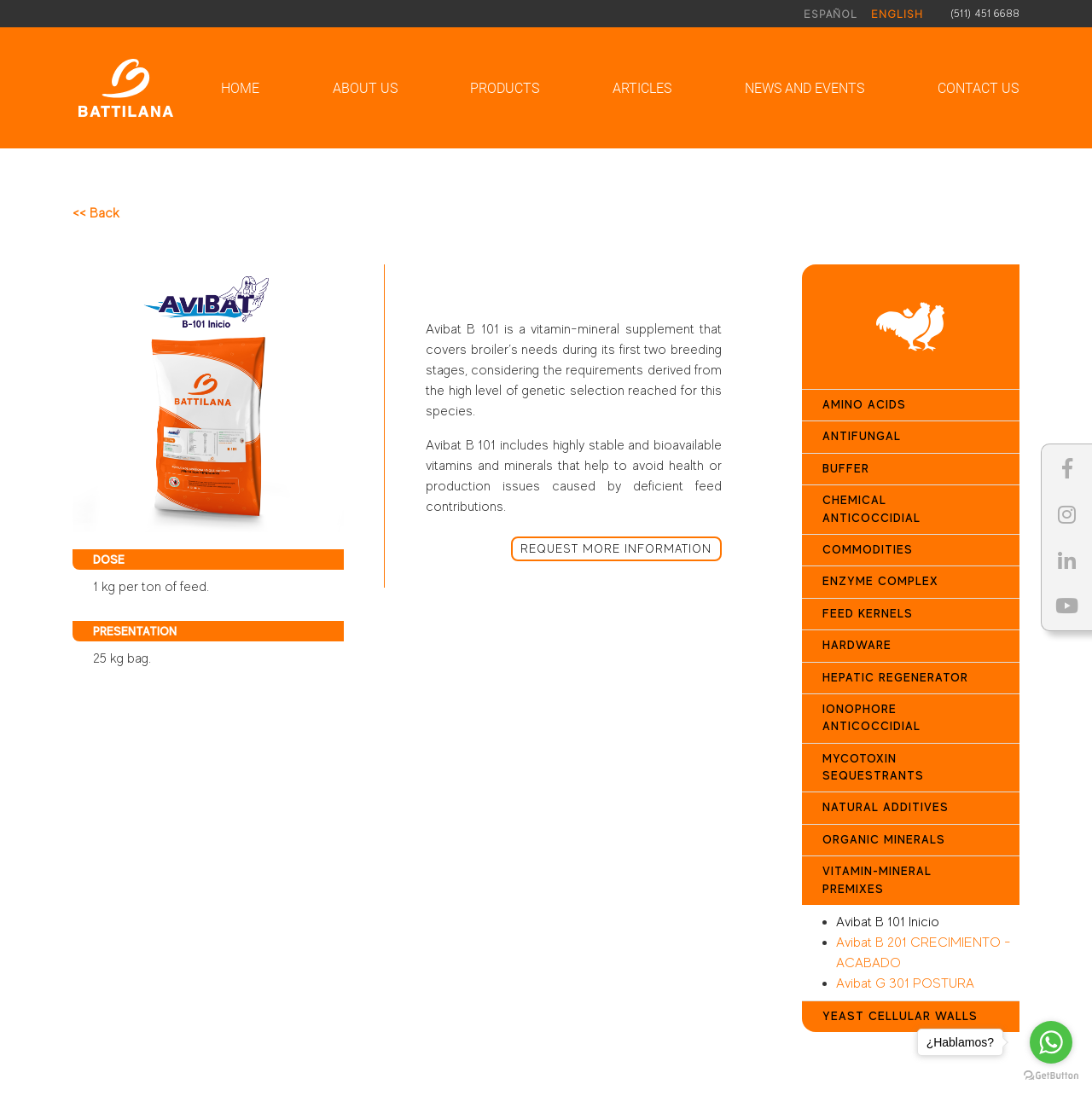What is the presentation of Avibat B 101?
Please provide a single word or phrase as your answer based on the screenshot.

25 kg bag